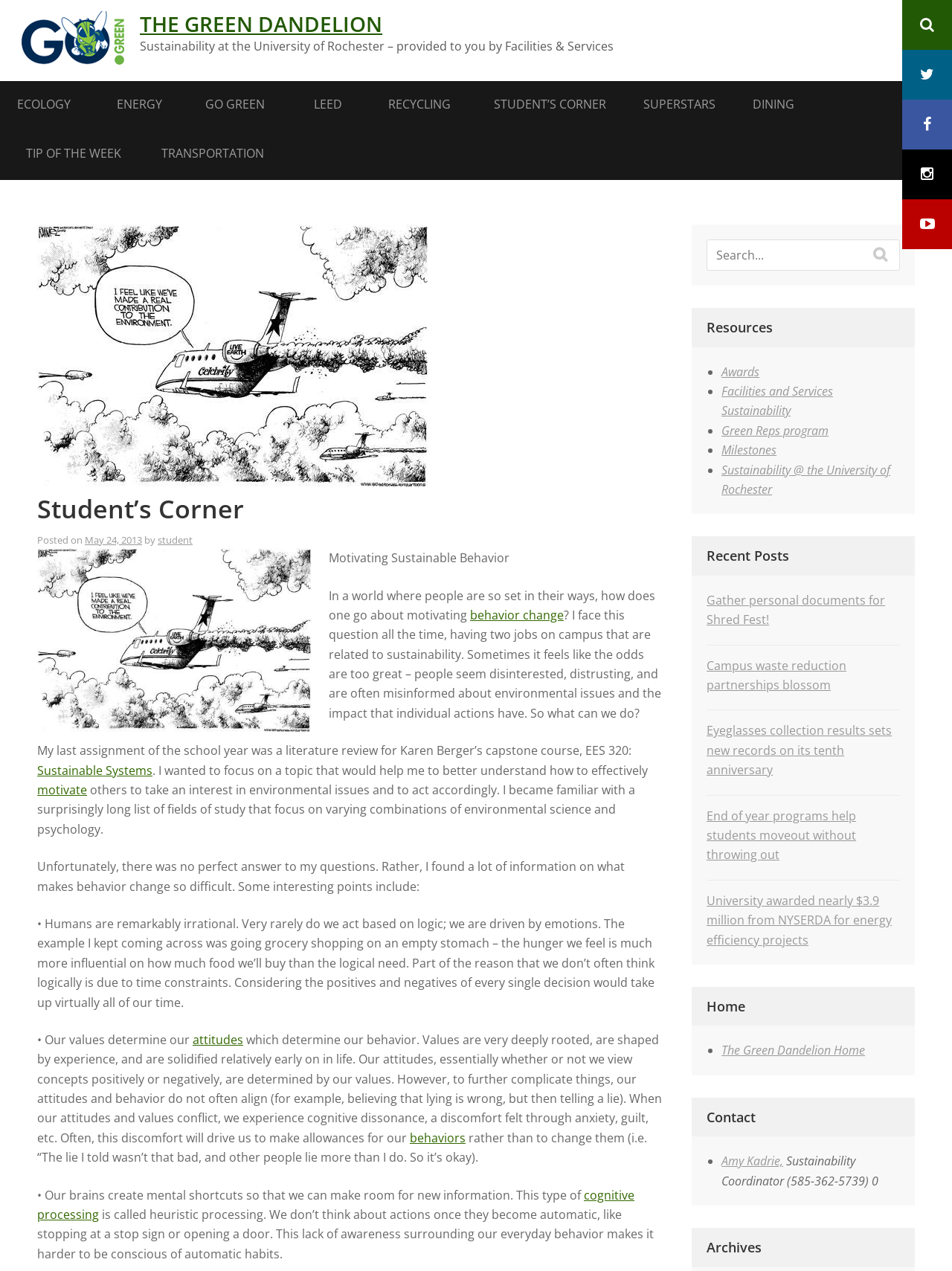Answer the question below with a single word or a brief phrase: 
What is the date of the blog post?

May 24, 2013